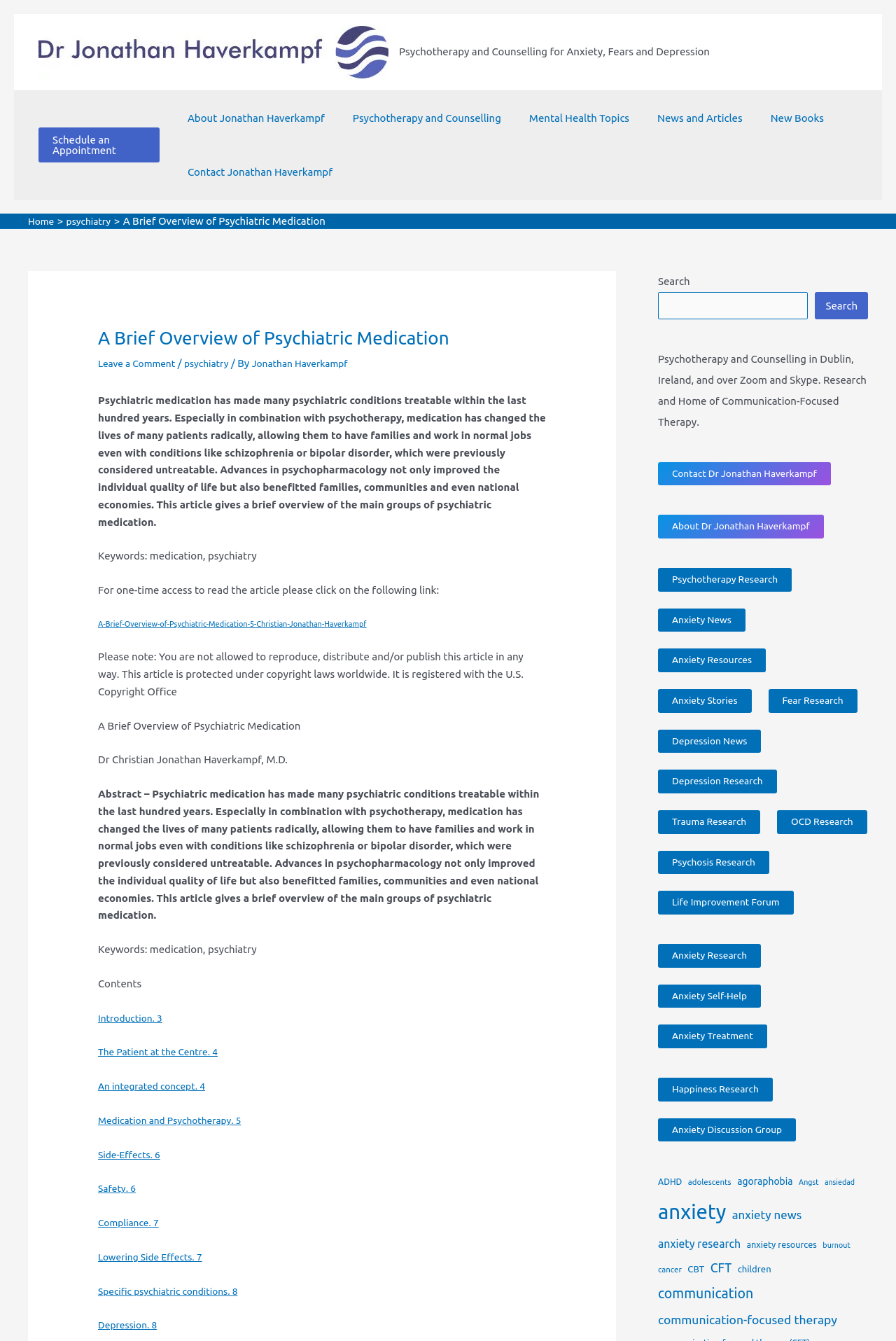Identify the bounding box coordinates of the clickable region necessary to fulfill the following instruction: "Search for a topic". The bounding box coordinates should be four float numbers between 0 and 1, i.e., [left, top, right, bottom].

[0.734, 0.218, 0.902, 0.239]